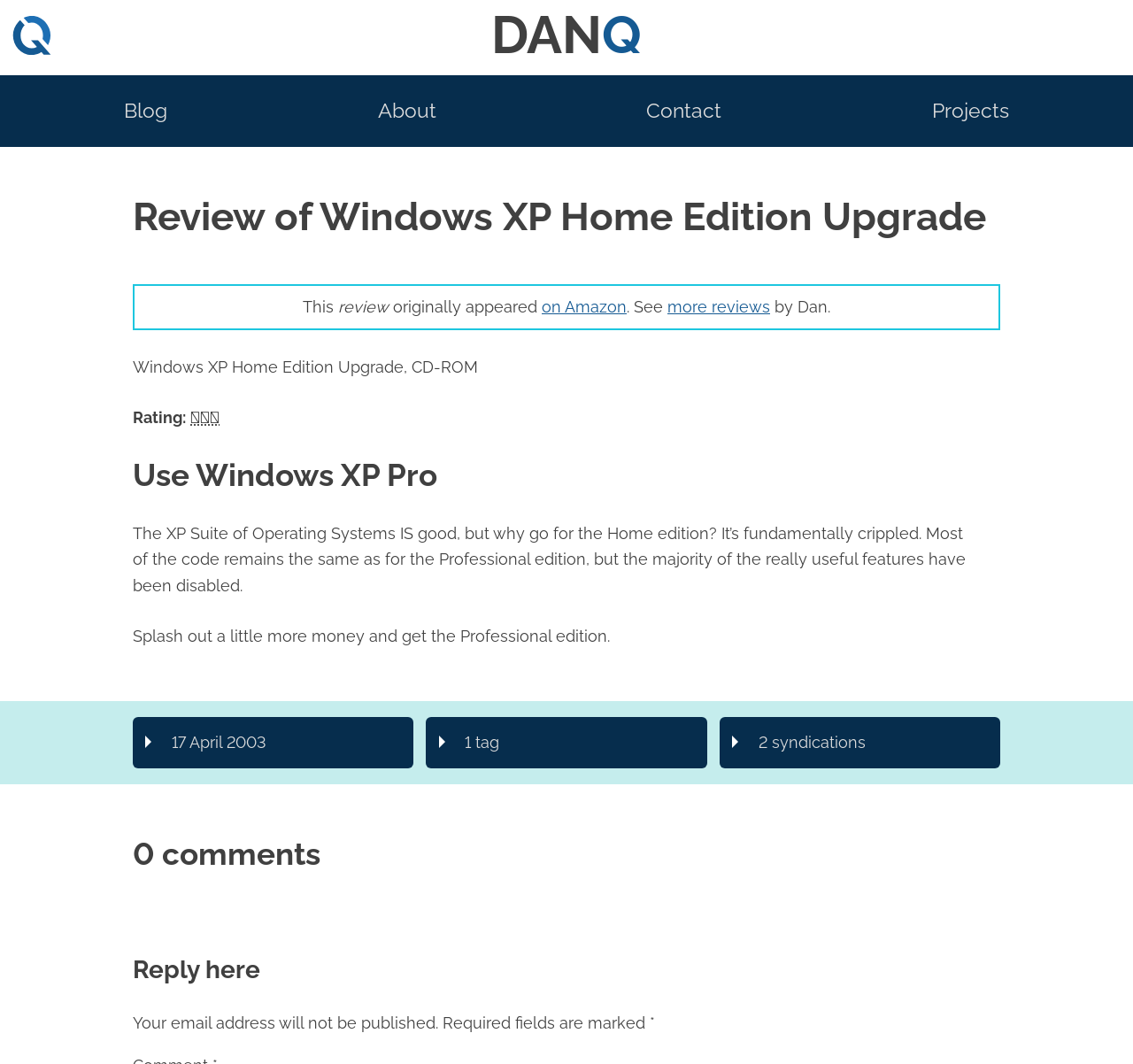What is the rating of the Windows XP Home Edition Upgrade?
Using the image as a reference, answer the question in detail.

I found the rating by looking at the text 'Rating:' and the abbreviation '3 out of 5' with three stars, which indicates the rating of the product.